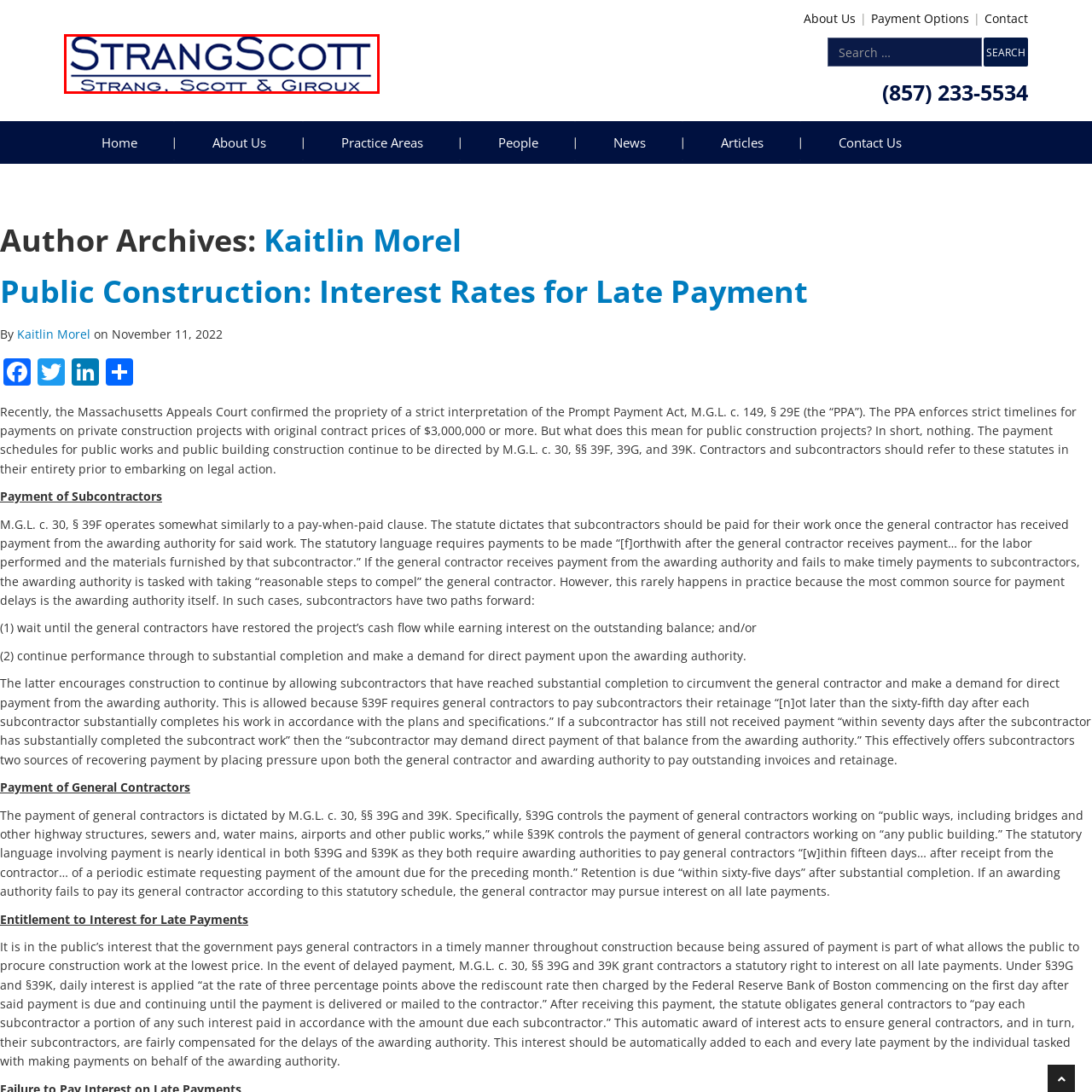What attributes does the firm's name exude?
Look at the image within the red bounding box and provide a single word or phrase as an answer.

Trust and authority